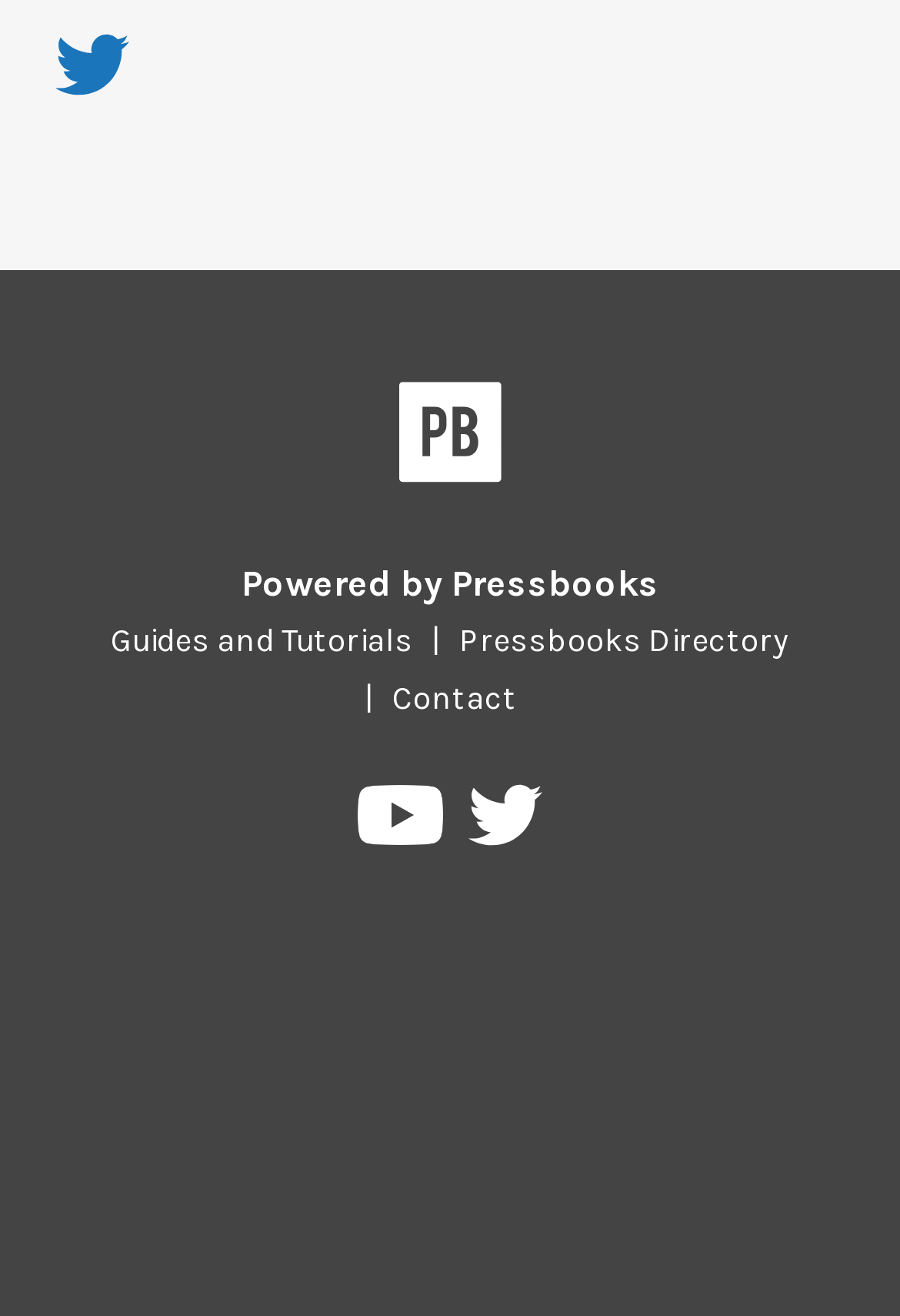Find the bounding box coordinates of the clickable region needed to perform the following instruction: "View Pressbooks guides and tutorials". The coordinates should be provided as four float numbers between 0 and 1, i.e., [left, top, right, bottom].

[0.103, 0.471, 0.479, 0.501]